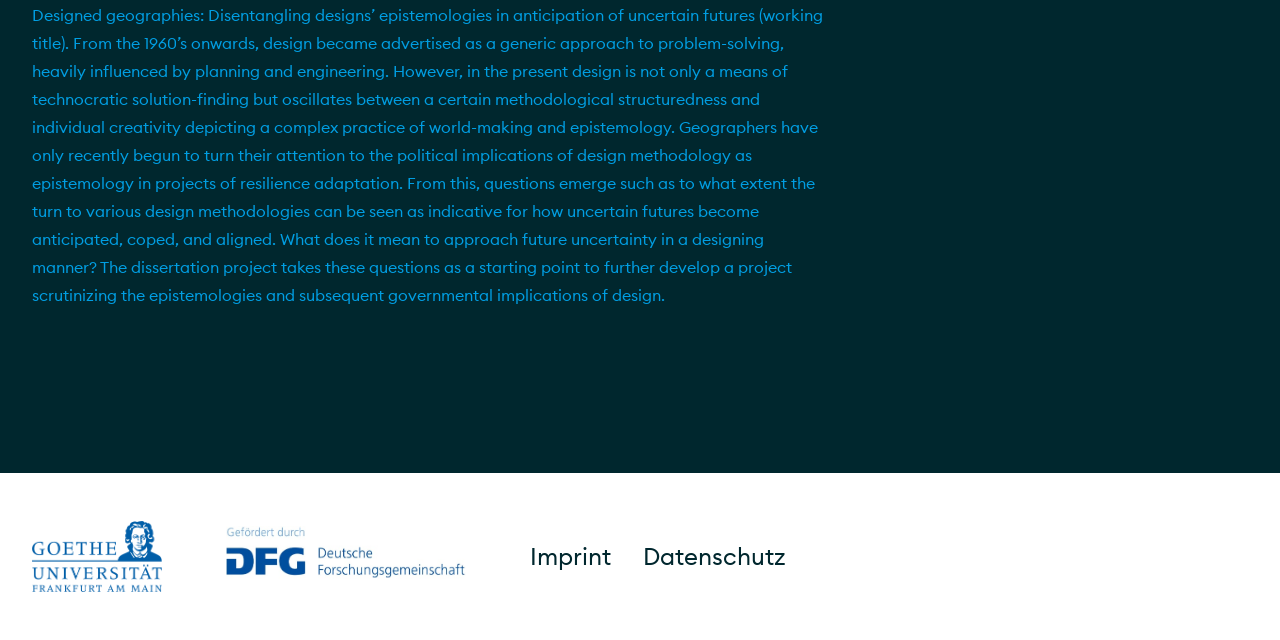Extract the bounding box coordinates for the UI element described as: "Datenschutz".

[0.502, 0.845, 0.639, 0.895]